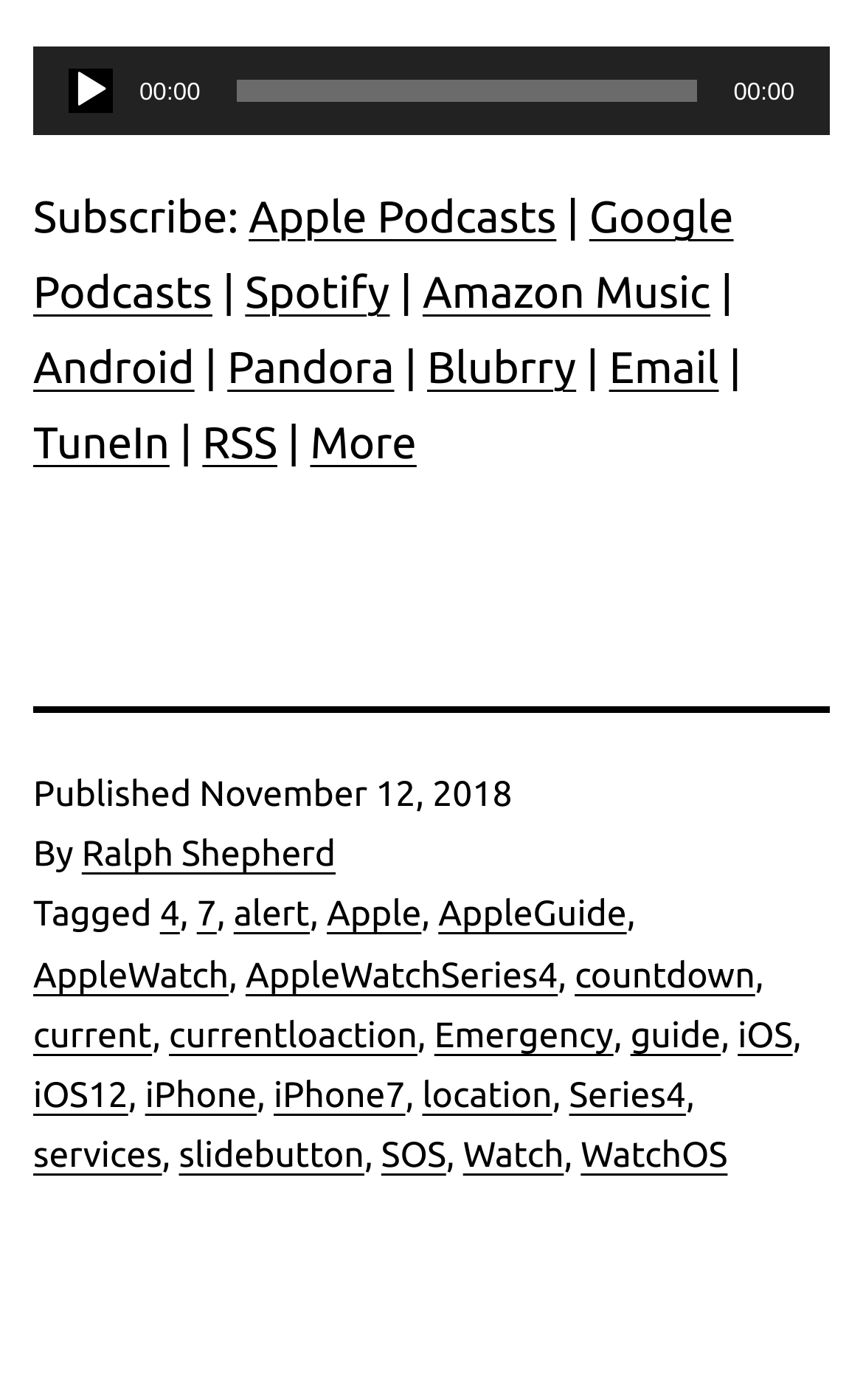Determine the bounding box coordinates of the element that should be clicked to execute the following command: "Read the article categorized as AppleWatch & WatchOS".

[0.038, 0.726, 0.265, 0.84]